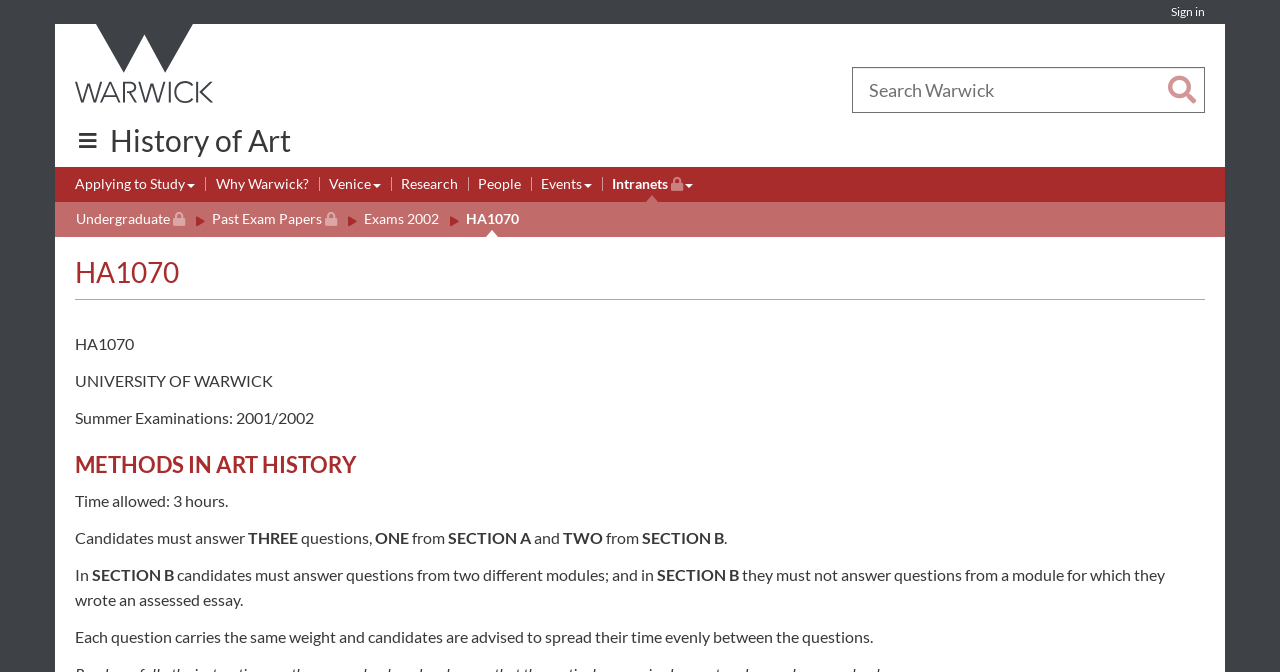What is the name of the course?
Please ensure your answer is as detailed and informative as possible.

The name of the course can be found in the top-right corner of the webpage, where it is written as 'HA1070' in a generic element, and also in the middle of the webpage, where it is written as 'HA1070' in a static text element.